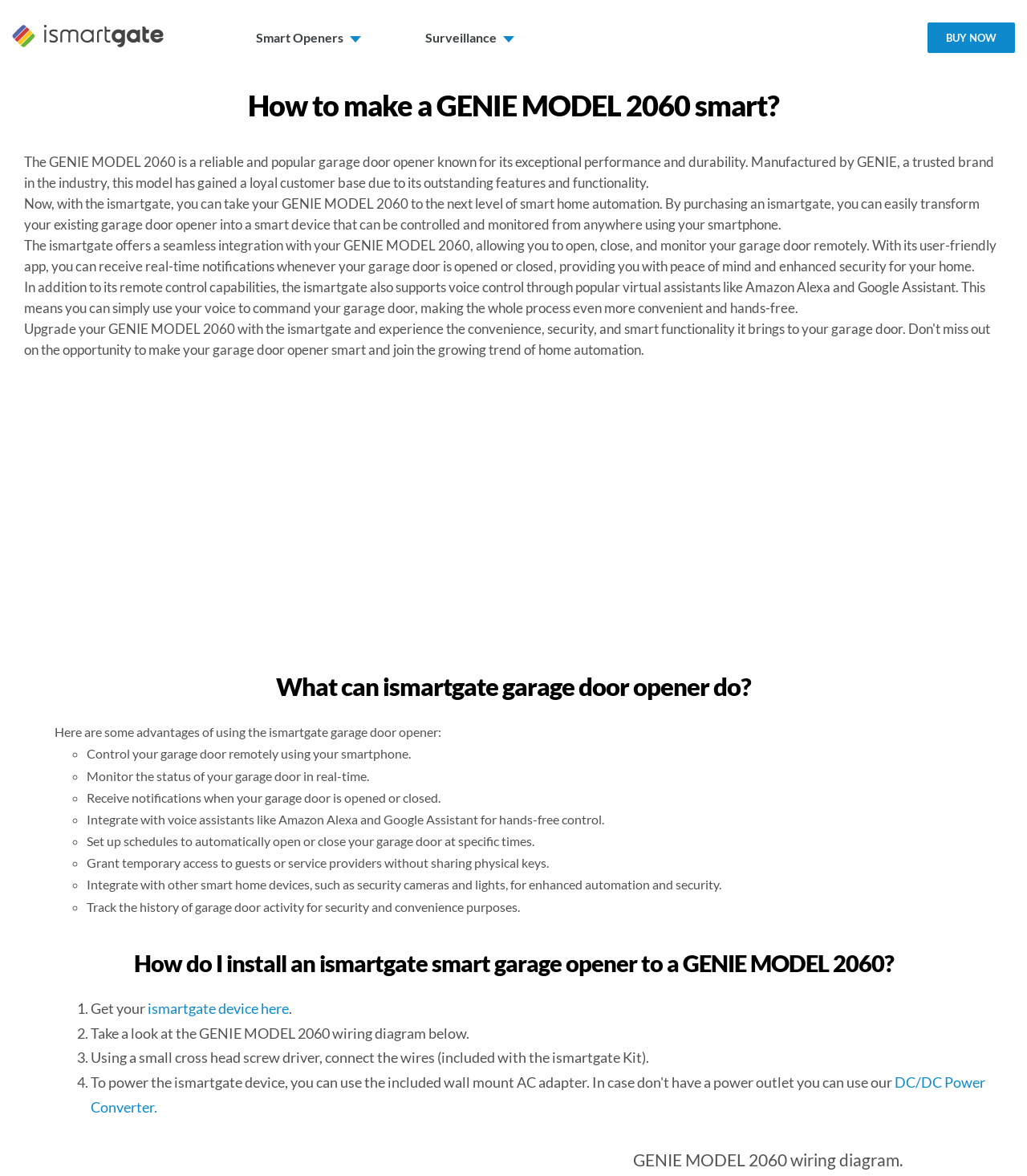What is the brand of the garage door opener?
Answer the question with a single word or phrase, referring to the image.

GENIE